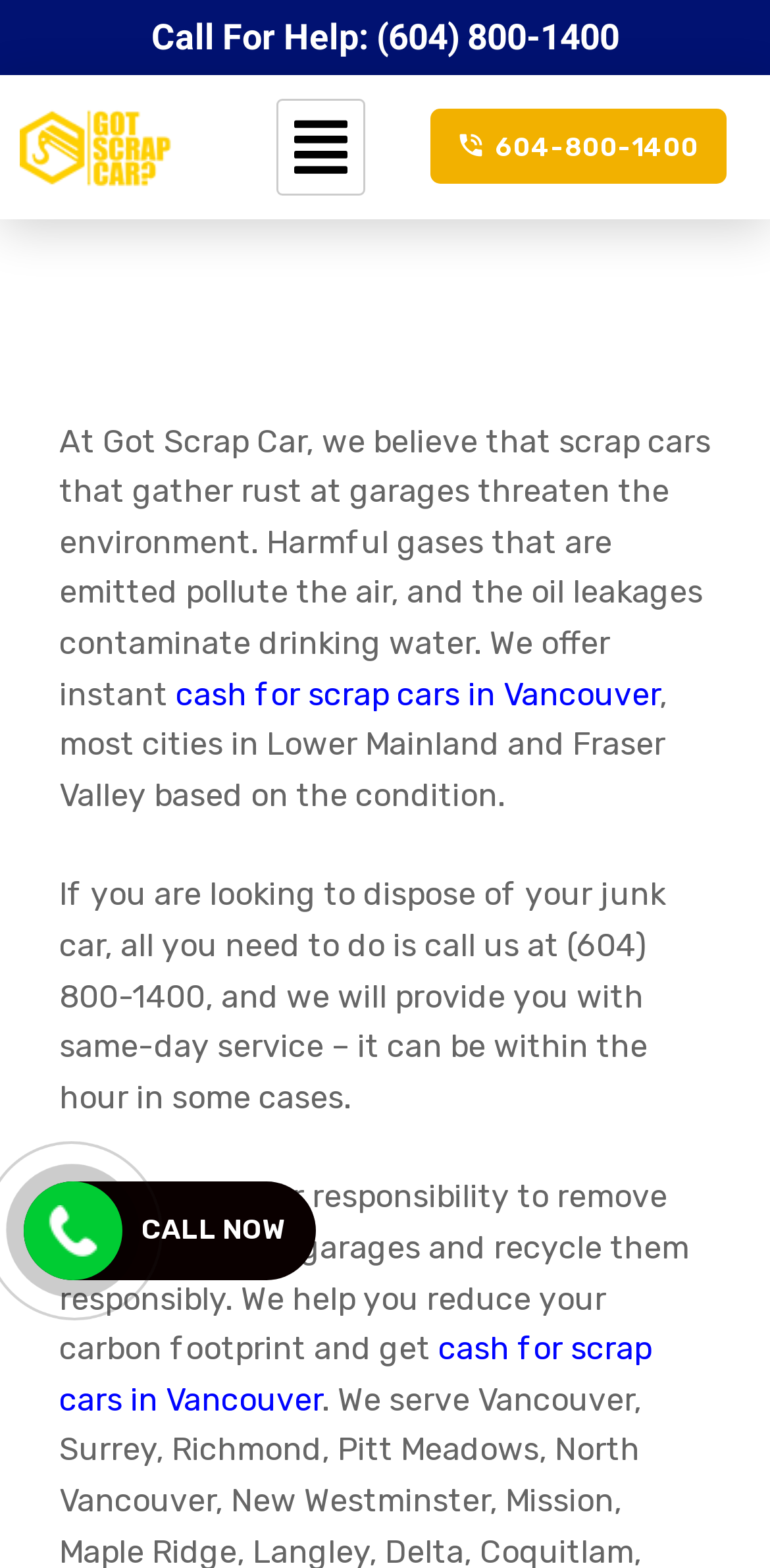Determine the bounding box for the described HTML element: "Call For Help: (604) 800-1400". Ensure the coordinates are four float numbers between 0 and 1 in the format [left, top, right, bottom].

[0.196, 0.01, 0.804, 0.037]